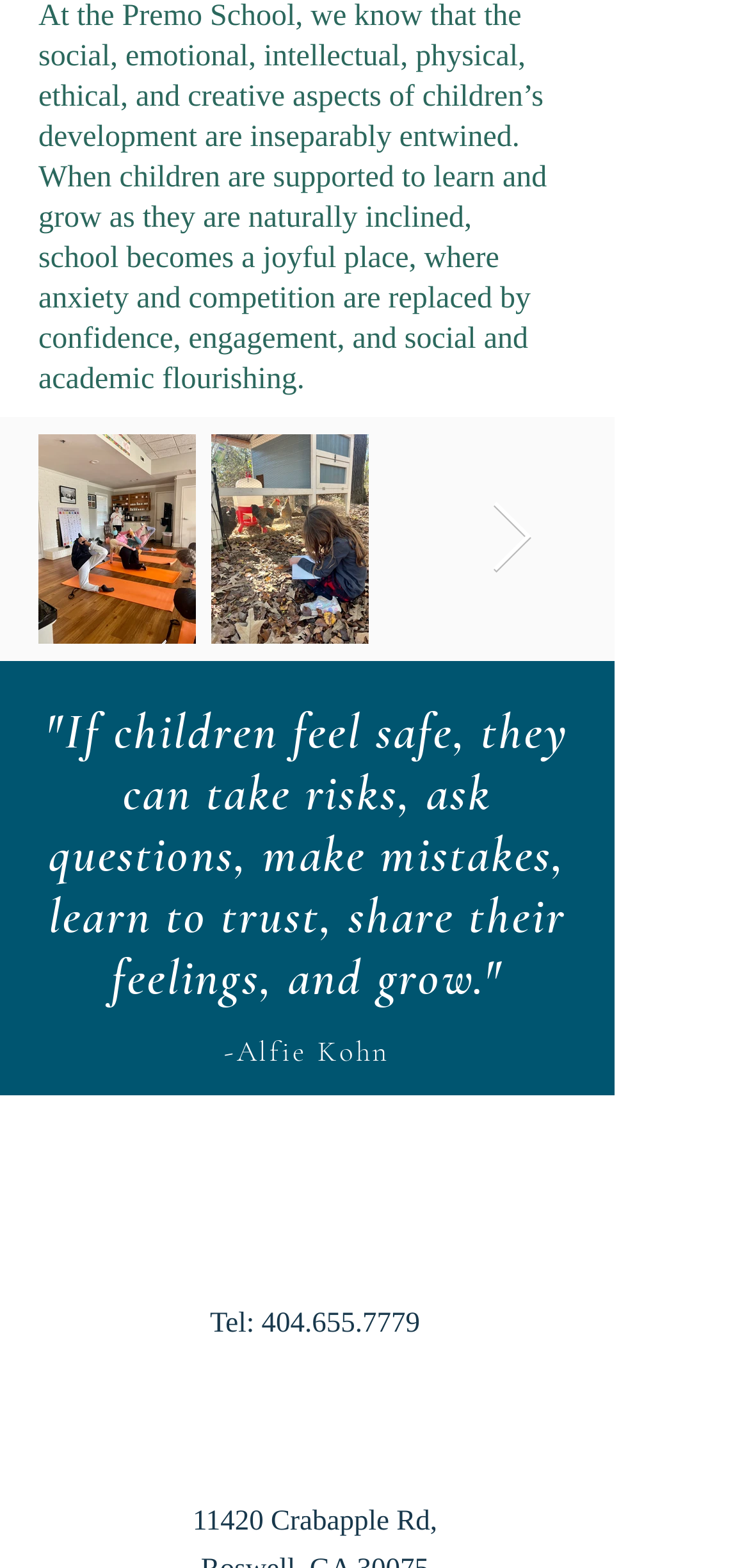Using the format (top-left x, top-left y, bottom-right x, bottom-right y), provide the bounding box coordinates for the described UI element. All values should be floating point numbers between 0 and 1: aria-label="Facebook"

[0.31, 0.741, 0.4, 0.784]